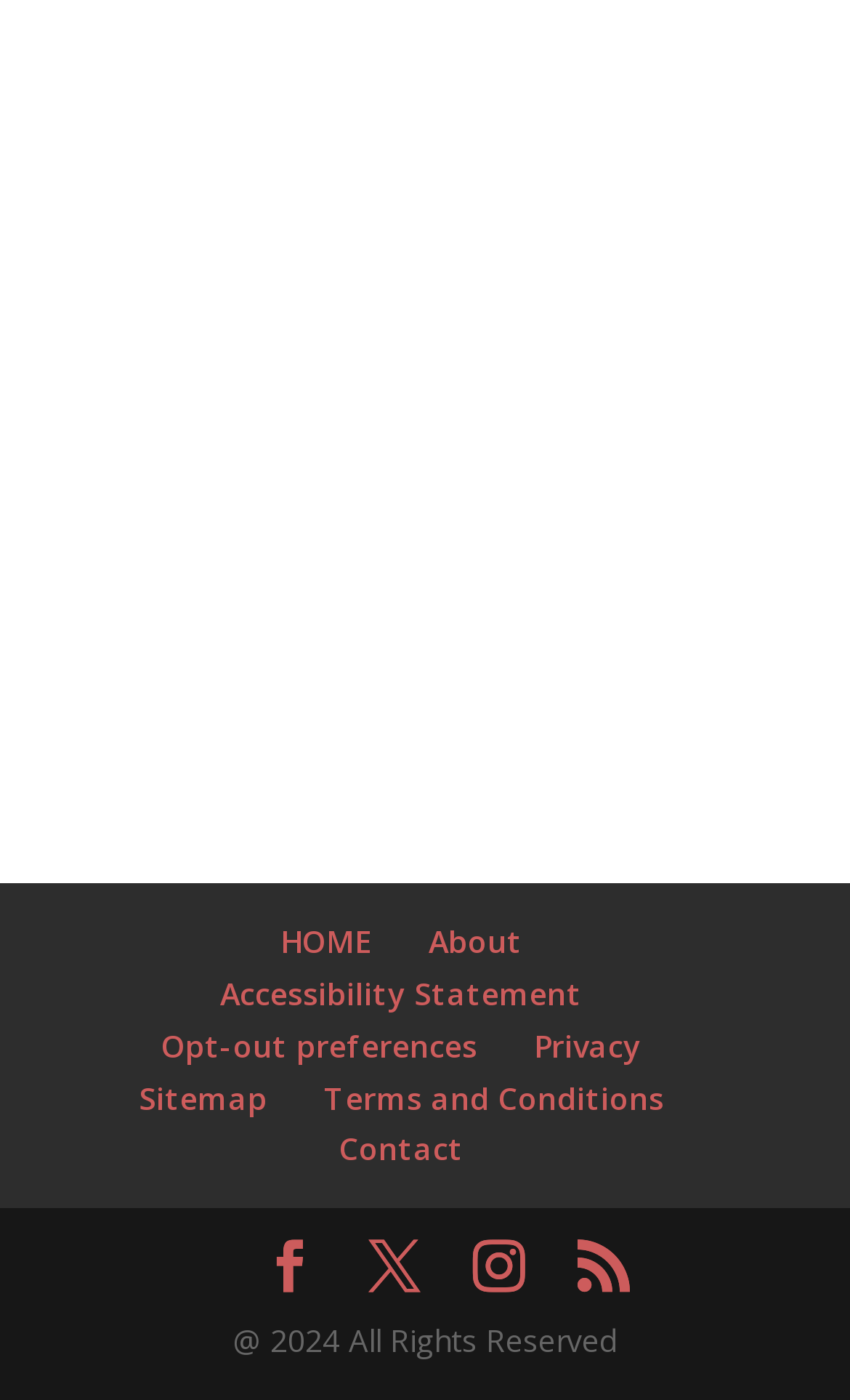How many social media links are in the footer section?
Use the image to give a comprehensive and detailed response to the question.

The footer section contains four social media links represented by icons, which are '', '', '', and ''. These icons likely link to the webpage's social media profiles.